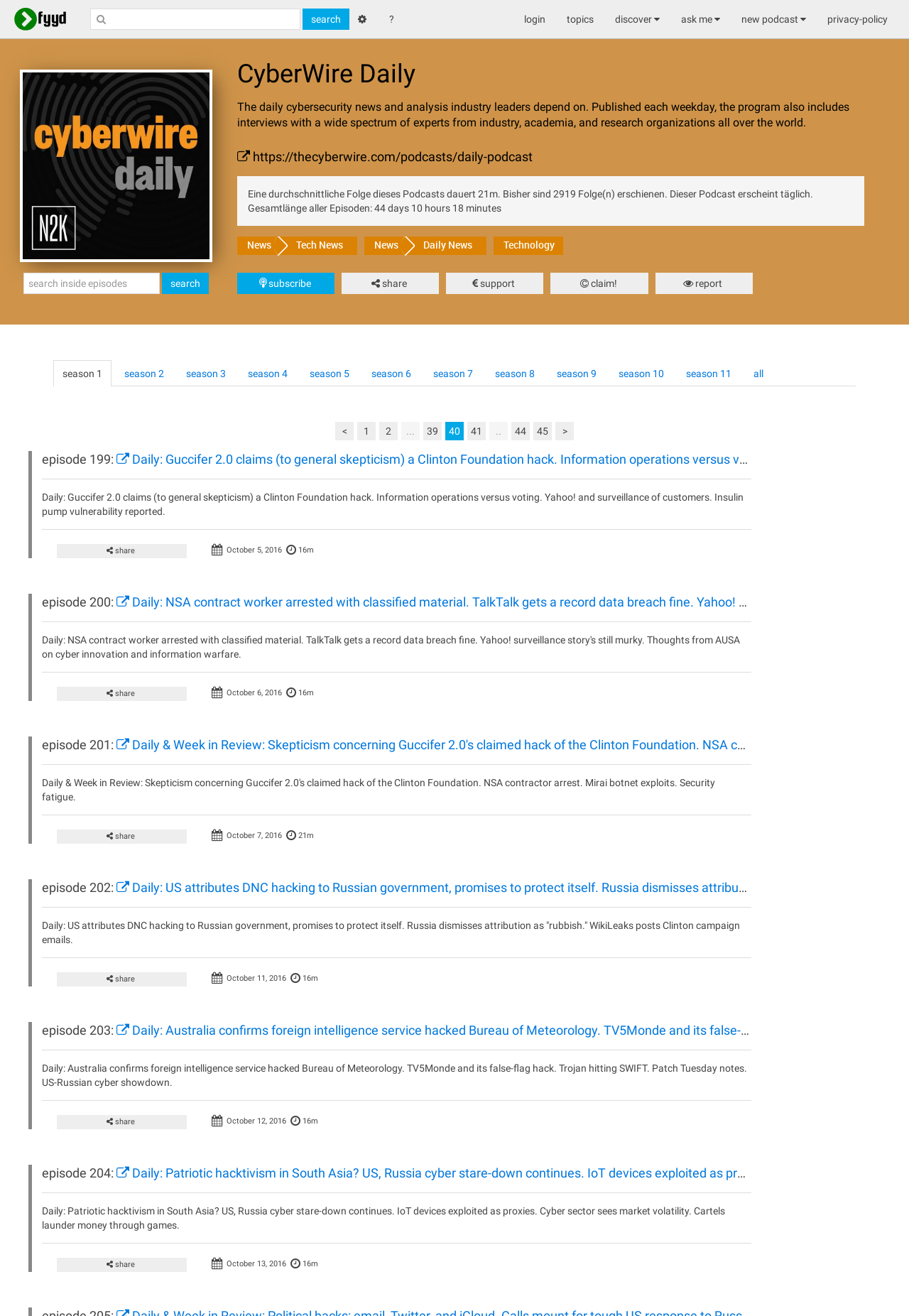How can I subscribe to the podcast?
Based on the image content, provide your answer in one word or a short phrase.

Click the subscribe button